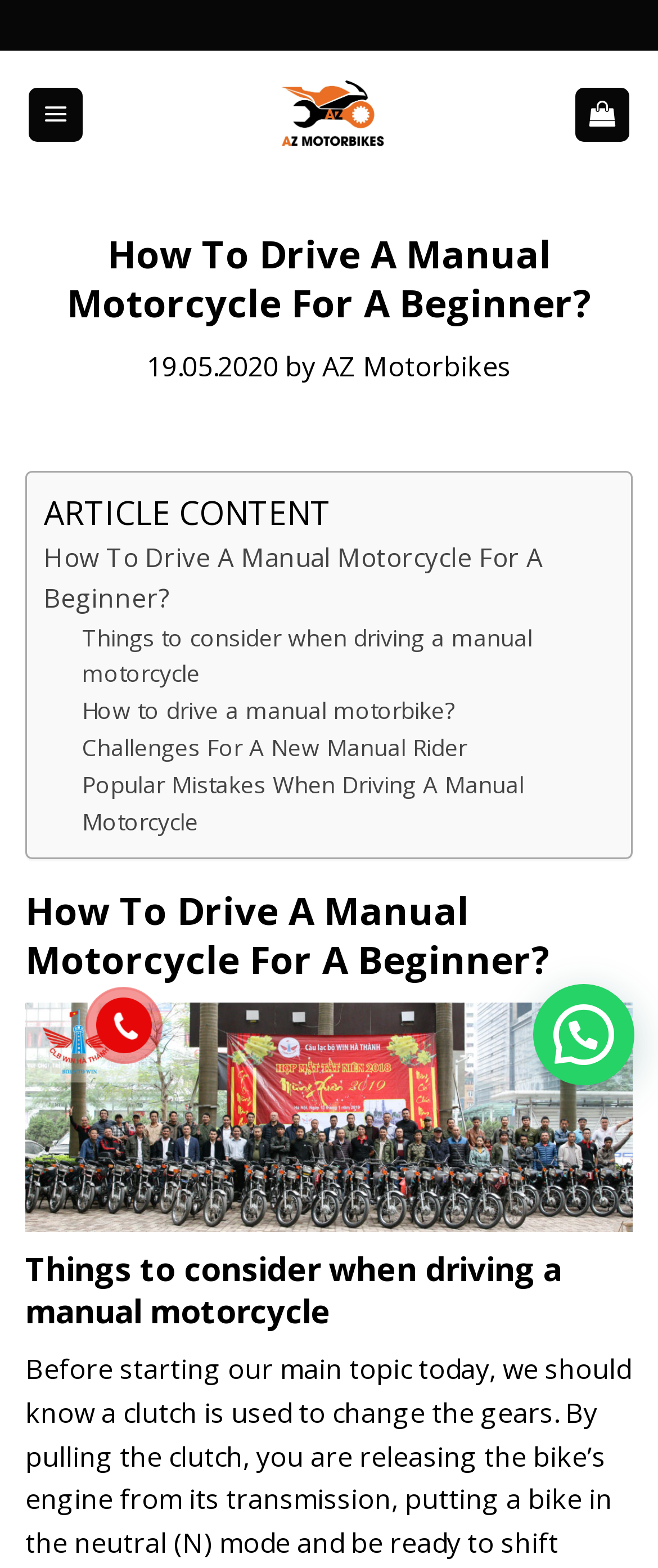Provide the bounding box coordinates for the area that should be clicked to complete the instruction: "Click the 'AZ Motorbikes' link".

[0.295, 0.032, 0.705, 0.114]